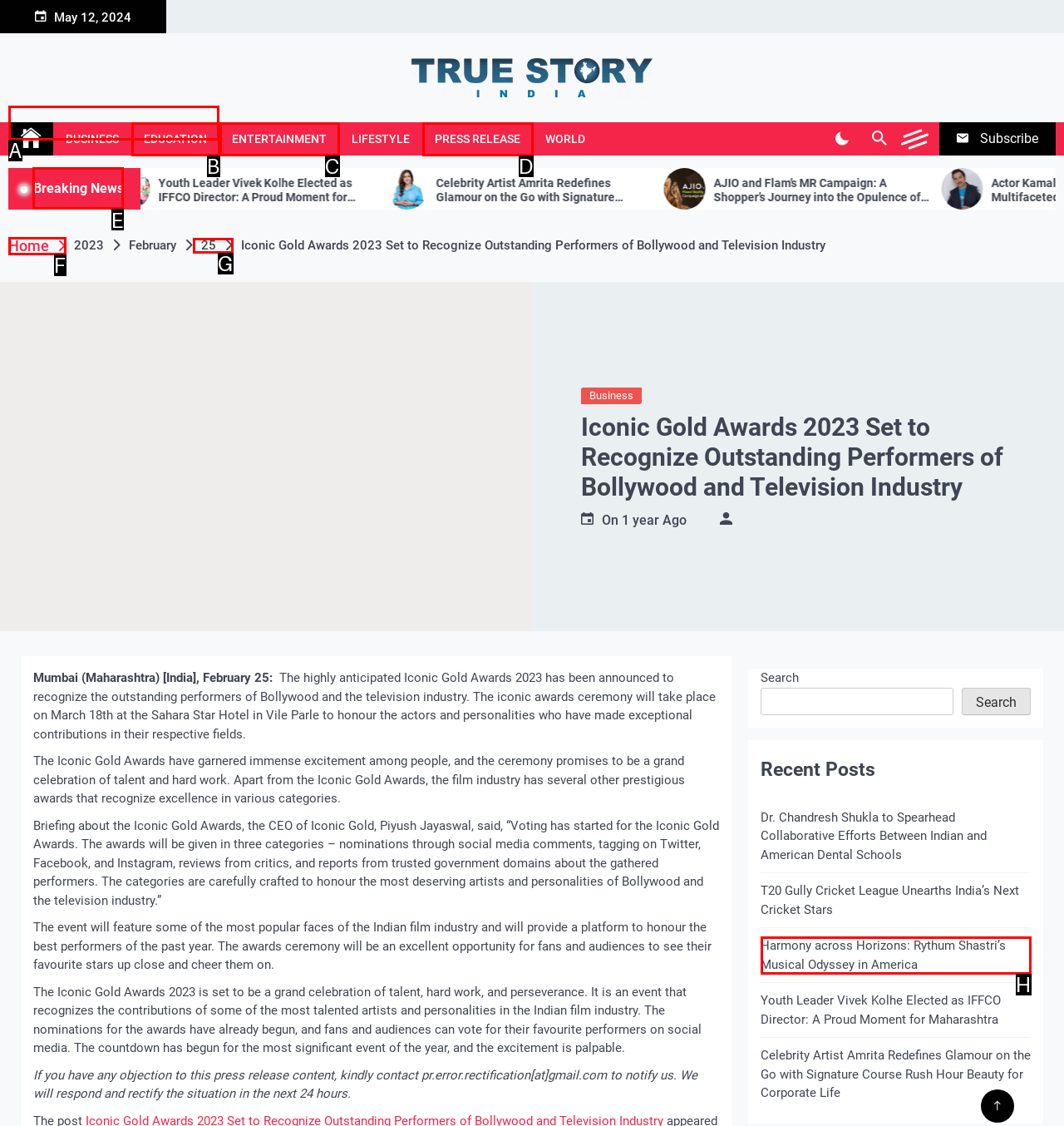Indicate which red-bounded element should be clicked to perform the task: Read the 'Breaking News' section Answer with the letter of the correct option.

E